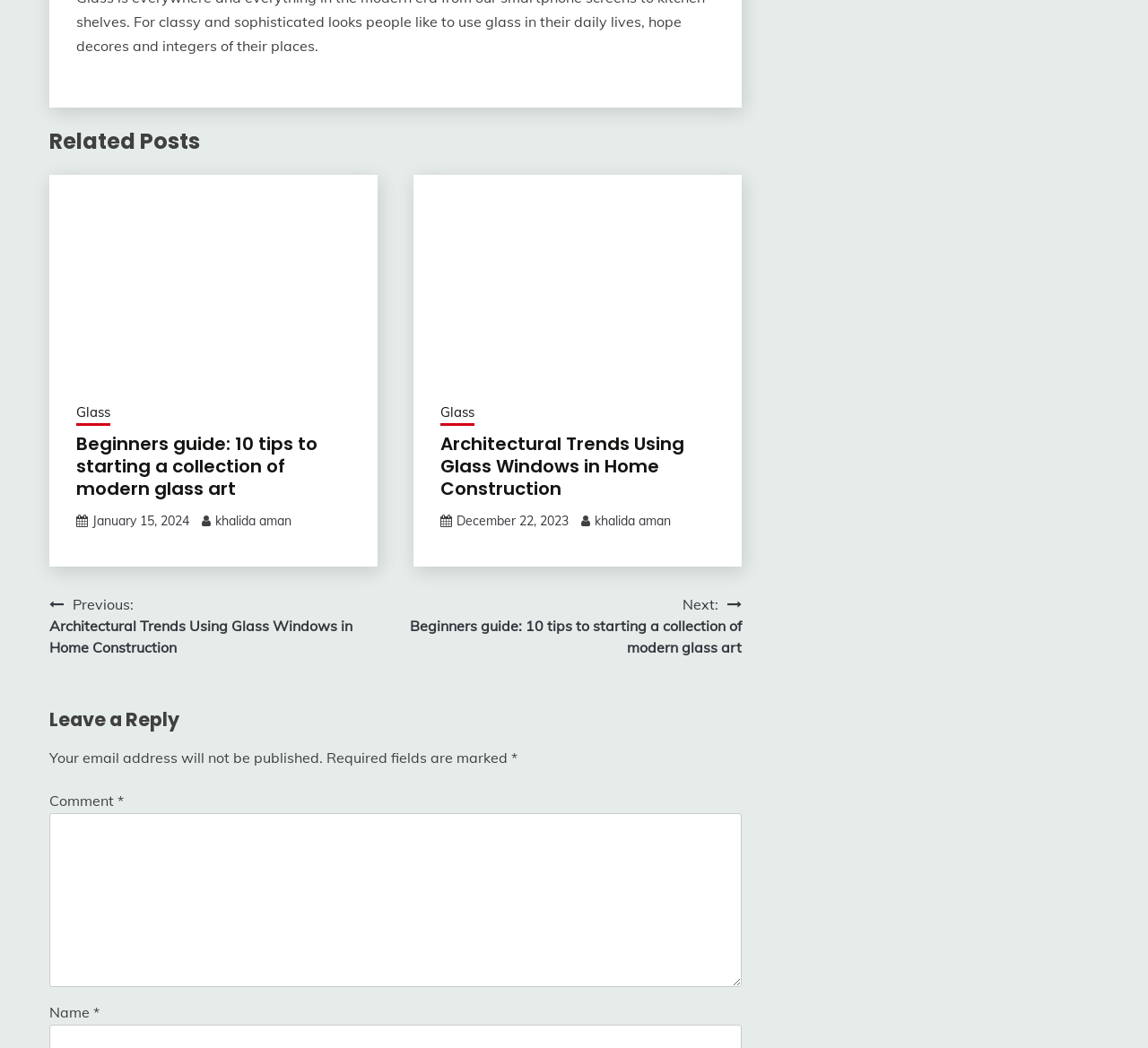How many related posts are shown? Observe the screenshot and provide a one-word or short phrase answer.

Two